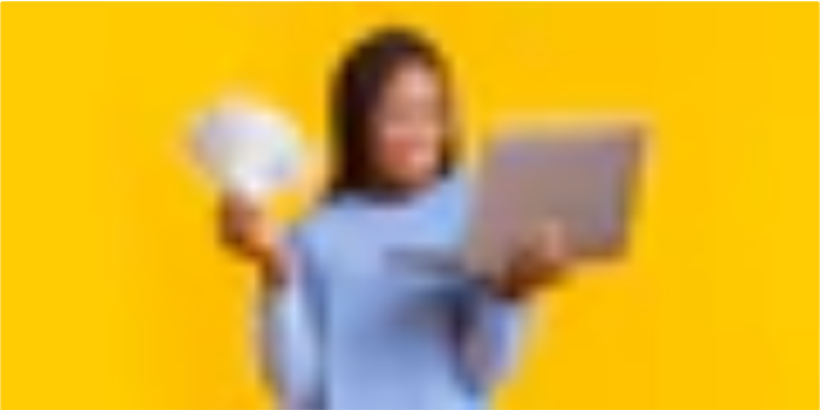What is the background color of the image?
Based on the image content, provide your answer in one word or a short phrase.

Bright yellow